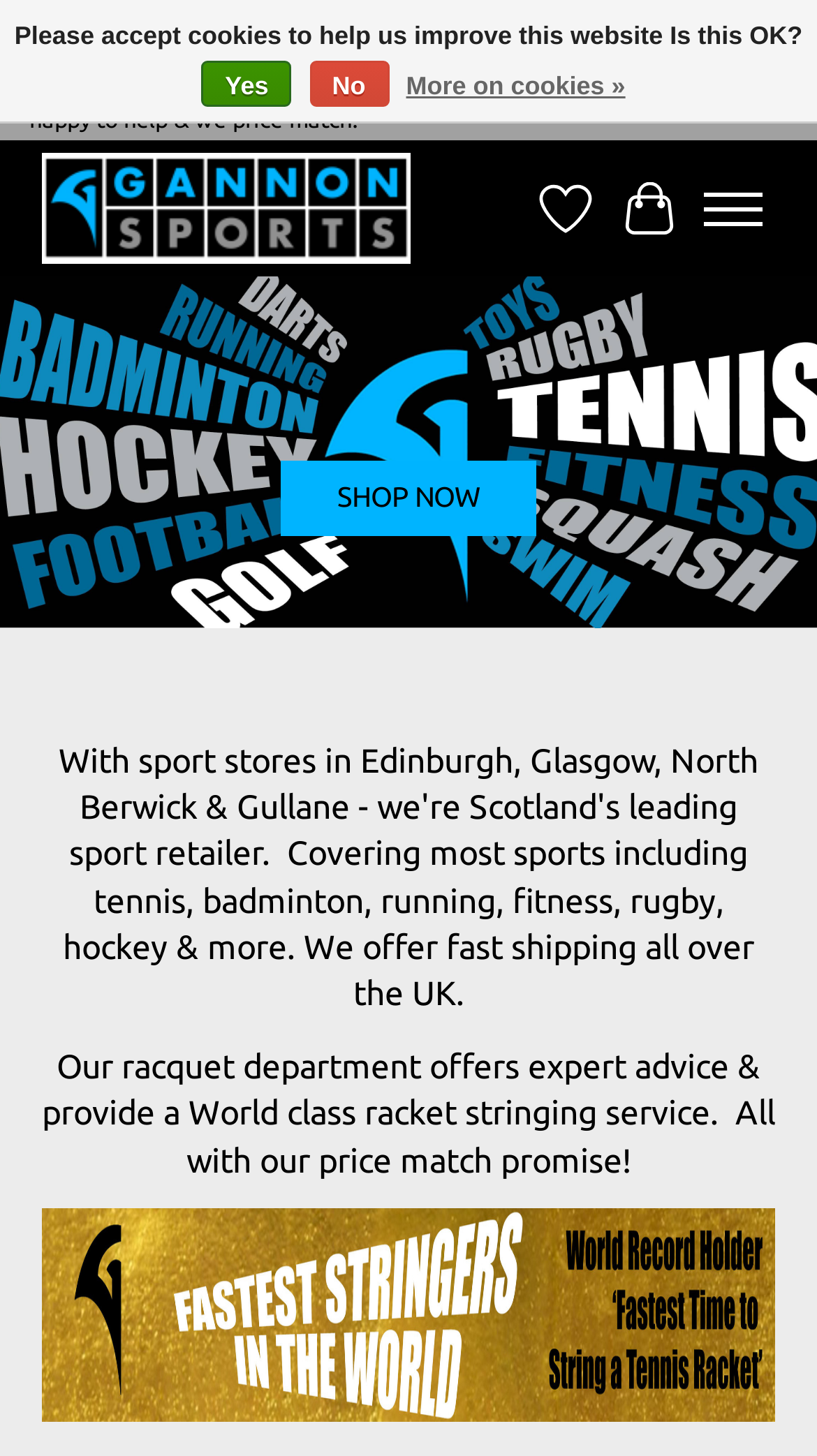Please find the bounding box for the following UI element description. Provide the coordinates in (top-left x, top-left y, bottom-right x, bottom-right y) format, with values between 0 and 1: More on cookies »

[0.497, 0.042, 0.766, 0.076]